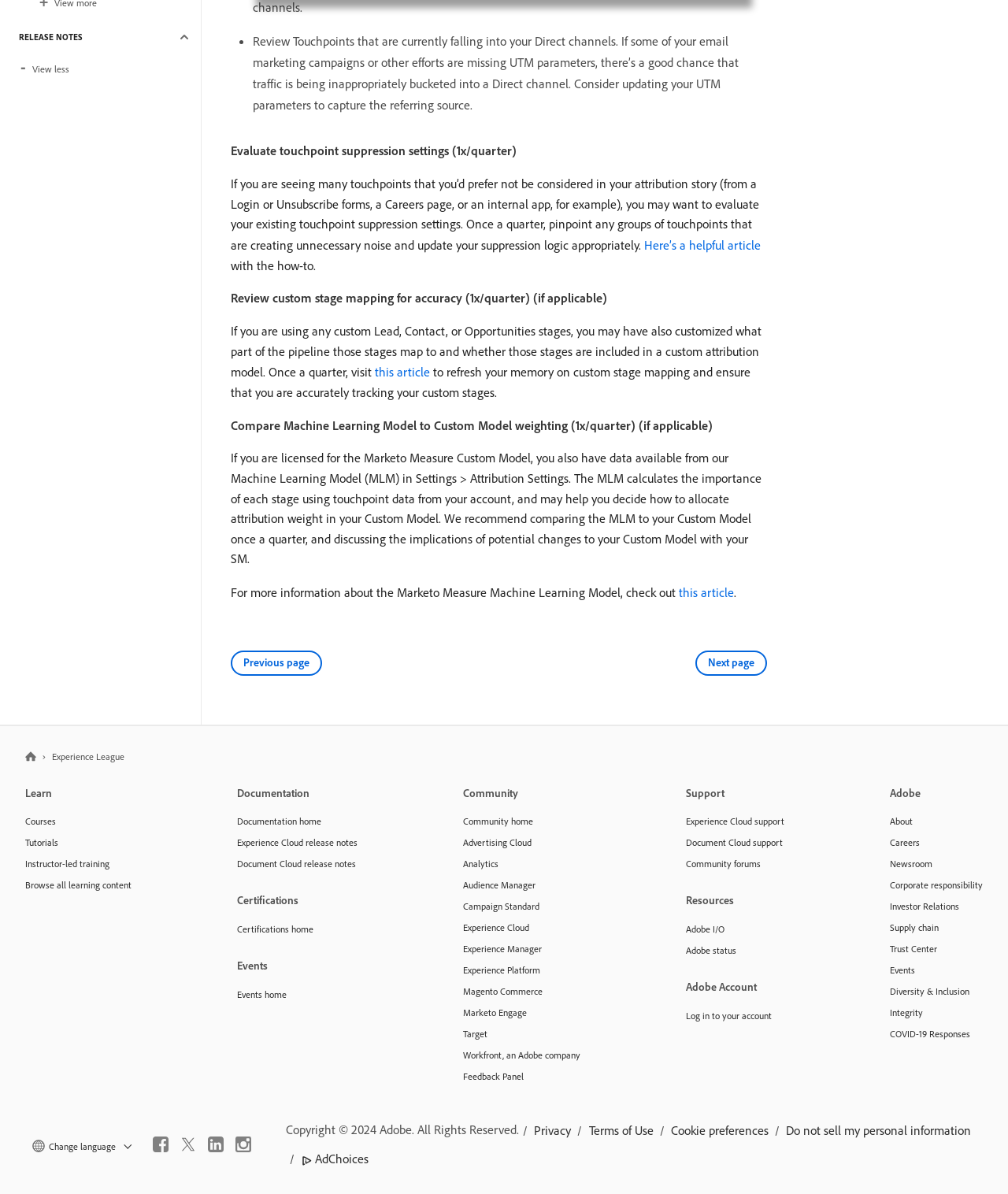What is the category of the 'Learn' section?
By examining the image, provide a one-word or phrase answer.

Education